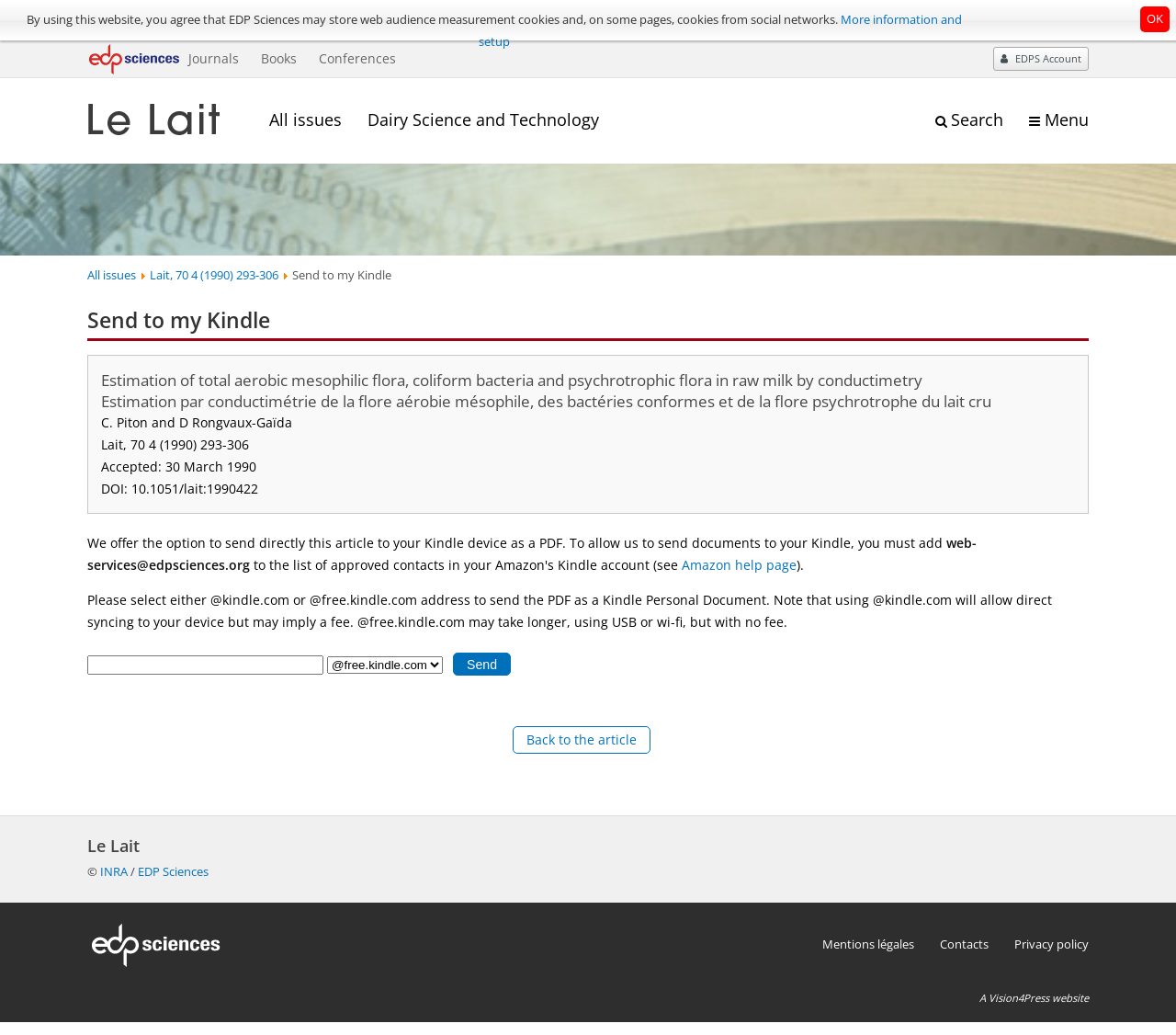Indicate the bounding box coordinates of the element that needs to be clicked to satisfy the following instruction: "Search for a journal". The coordinates should be four float numbers between 0 and 1, i.e., [left, top, right, bottom].

[0.796, 0.105, 0.853, 0.129]